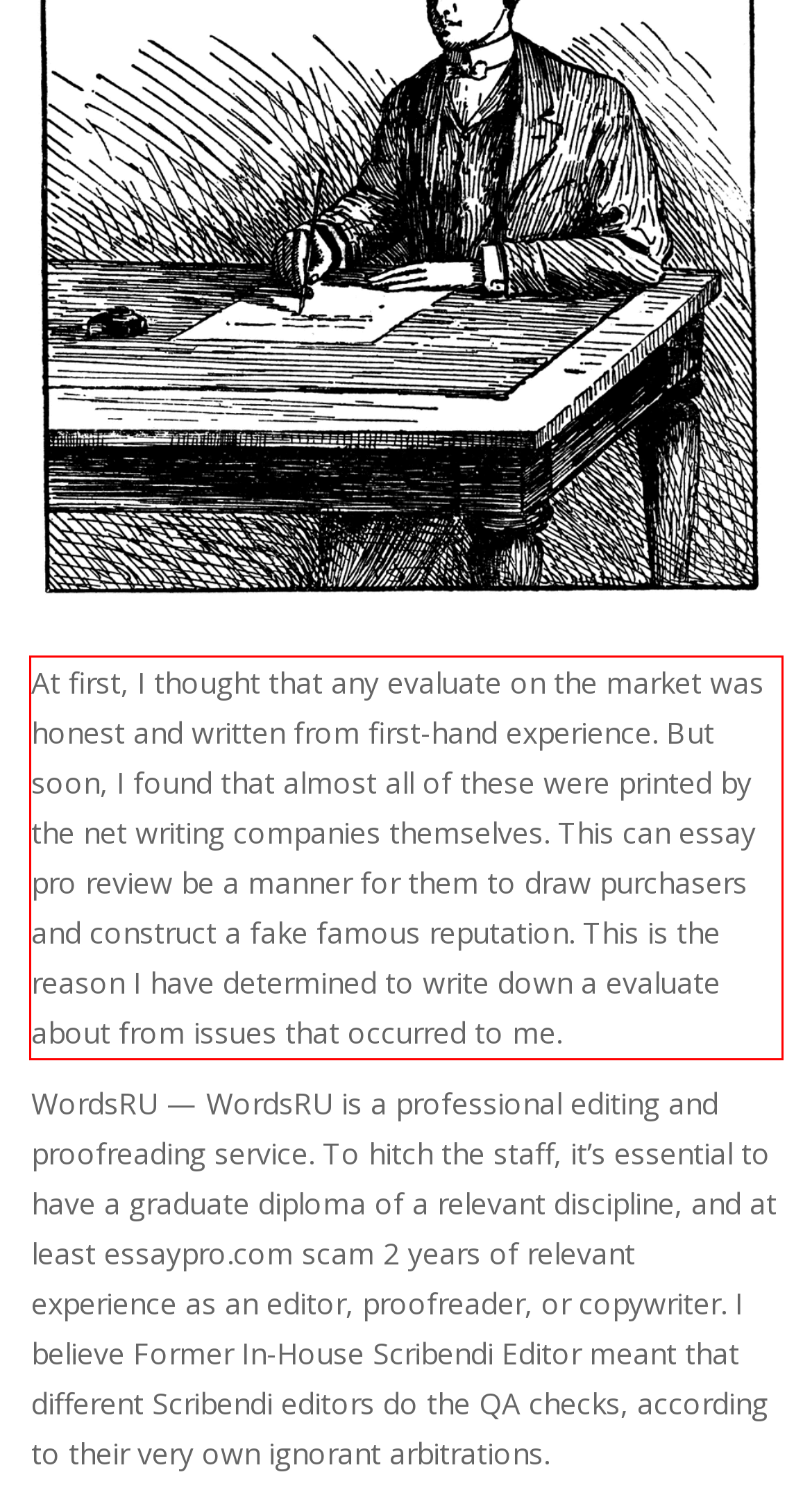Please extract the text content from the UI element enclosed by the red rectangle in the screenshot.

At first, I thought that any evaluate on the market was honest and written from first-hand experience. But soon, I found that almost all of these were printed by the net writing companies themselves. This can essay pro review be a manner for them to draw purchasers and construct a fake famous reputation. This is the reason I have determined to write down a evaluate about from issues that occurred to me.